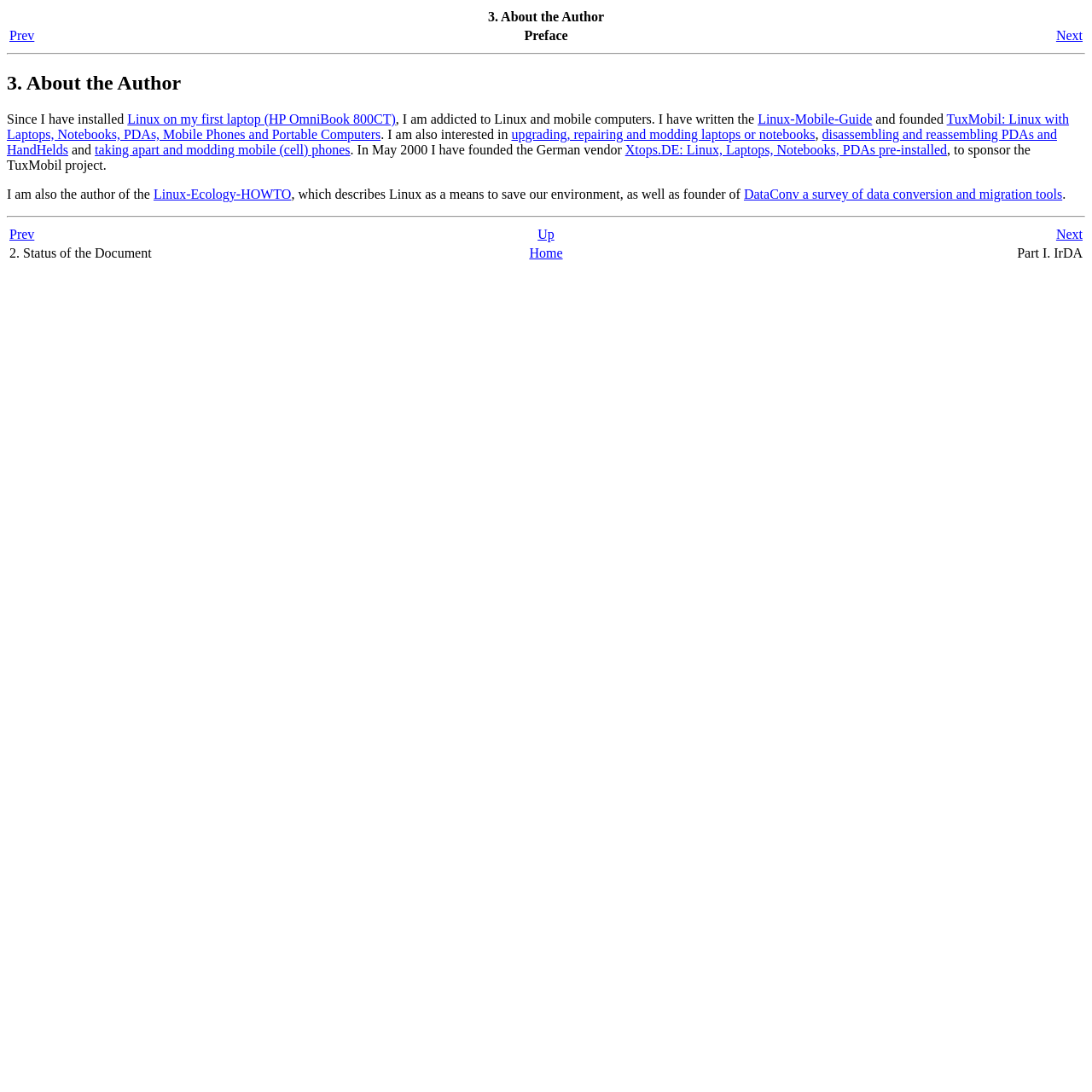Explain the webpage's layout and main content in detail.

This webpage is about the author of a document or project. At the top, there is a navigation header with links to "Prev", "Preface", and "Next" pages. Below the navigation header, there is a horizontal separator. 

The main content of the page starts with a heading "3. About the Author". The author introduces themselves, mentioning that they have been using Linux since they installed it on their first laptop. They are addicted to Linux and mobile computers and have written the "Linux-Mobile-Guide". 

The author also founded "TuxMobil: Linux with Laptops, Notebooks, PDAs, Mobile Phones and Portable Computers" and is interested in upgrading, repairing, and modding laptops, as well as taking apart and modding mobile phones. 

In May 2000, the author founded "Xtops.DE: Linux, Laptops, Notebooks, PDAs pre-installed" to sponsor the TuxMobil project. The author is also the author of the "Linux-Ecology-HOWTO" and founder of "DataConv a survey of data conversion and migration tools". 

Below the main content, there is another horizontal separator, followed by a navigation footer with links to "Prev", "Up", "Next", "2. Status of the Document", "Home", and "Part I. IrDA".